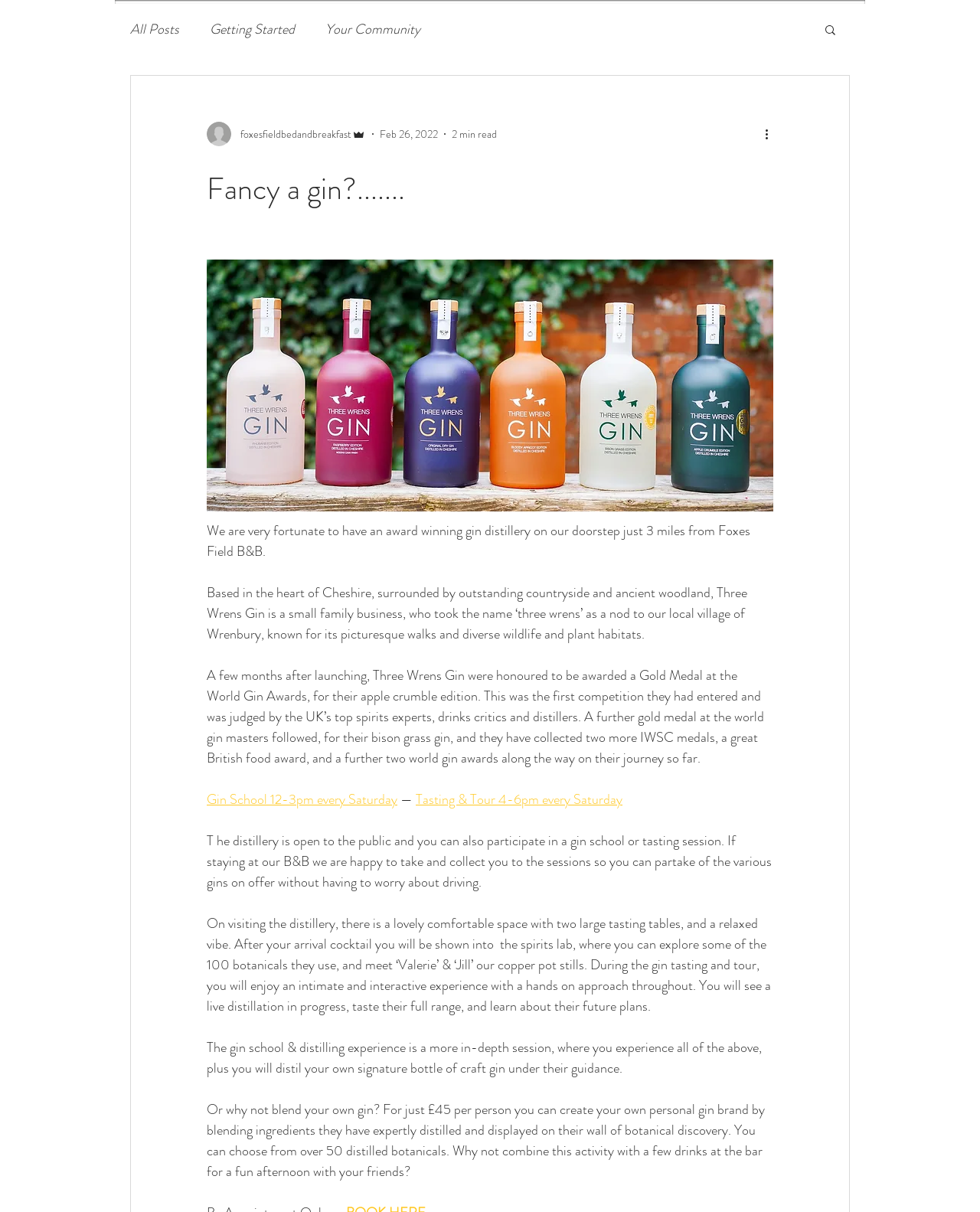Describe the webpage in detail, including text, images, and layout.

This webpage appears to be a blog post or article about a gin distillery near Foxes Field B&B. At the top of the page, there are three links: "All Posts", "Getting Started", and "Your Community", aligned horizontally. To the right of these links, there is a search button with a magnifying glass icon. 

Below the links, there is a writer's picture on the left, accompanied by the text "foxesfieldbedandbreakfast" and "Admin" on the right. The date "Feb 26, 2022" and "2 min read" are also displayed in this section.

The main content of the page is a heading that reads "Fancy a gin?……." followed by a brief introduction to the award-winning gin distillery, Three Wrens Gin, located near Foxes Field B&B. The text describes the distillery's location, its small family business, and its awards.

Below the introduction, there are three paragraphs of text that provide more information about the distillery, including its gold medal awards and other accolades. The text also mentions that the distillery is open to the public and offers gin school and tasting sessions.

There are two links in the middle of the page: "Gin School 12-3pm every Saturday" and "Tasting & Tour 4-6pm every Saturday". The text continues to describe the distillery's facilities, including a comfortable space with tasting tables and a relaxed vibe. It also explains the gin tasting and tour experience, which includes a live distillation, tasting their full range, and learning about their future plans.

The final section of the page describes the gin school and distilling experience, where visitors can distil their own signature bottle of craft gin. There is also an option to blend your own gin by choosing from over 50 distilled botanicals.